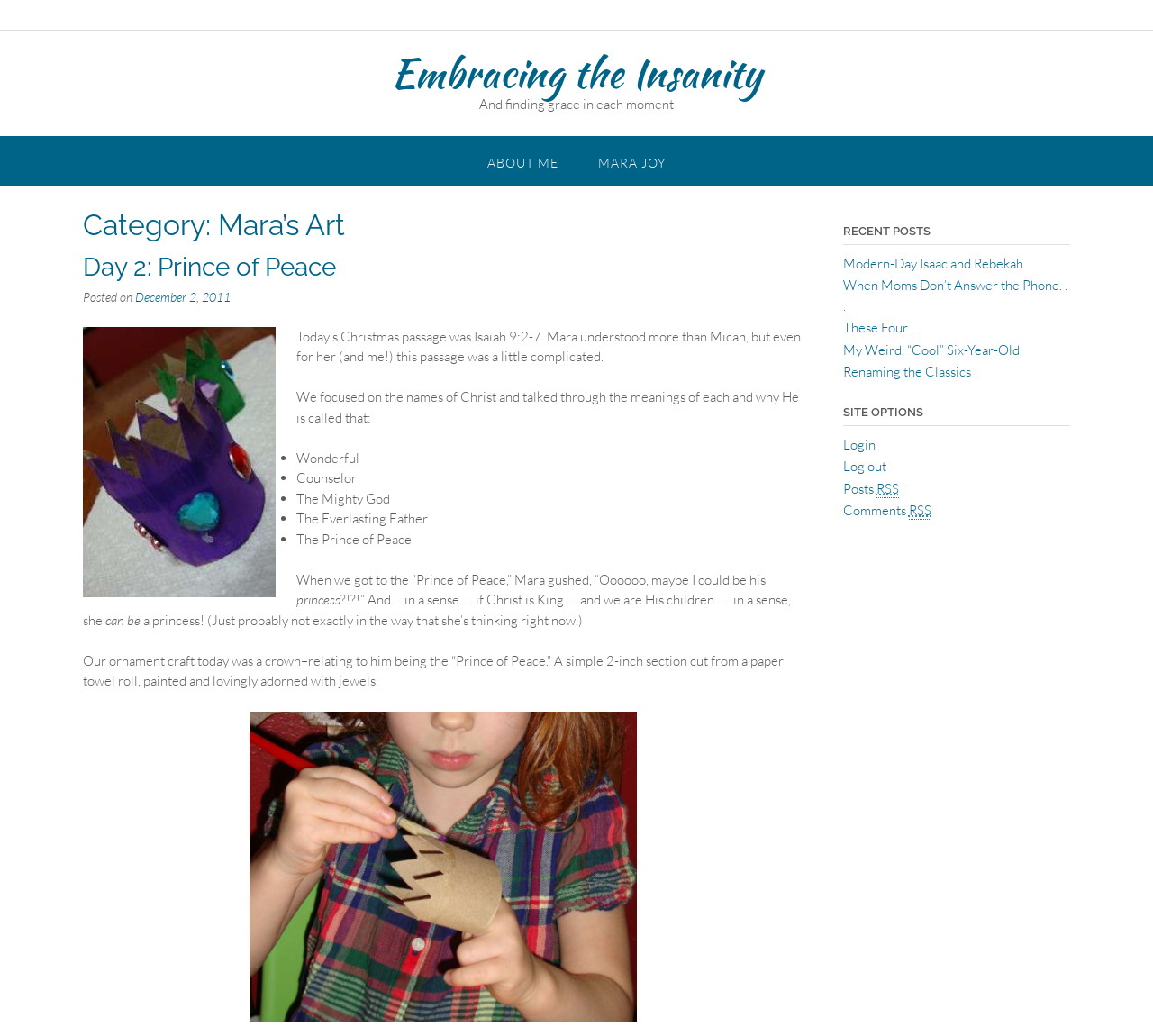Find the bounding box coordinates for the area that must be clicked to perform this action: "Check the RECENT POSTS section".

[0.731, 0.216, 0.928, 0.236]